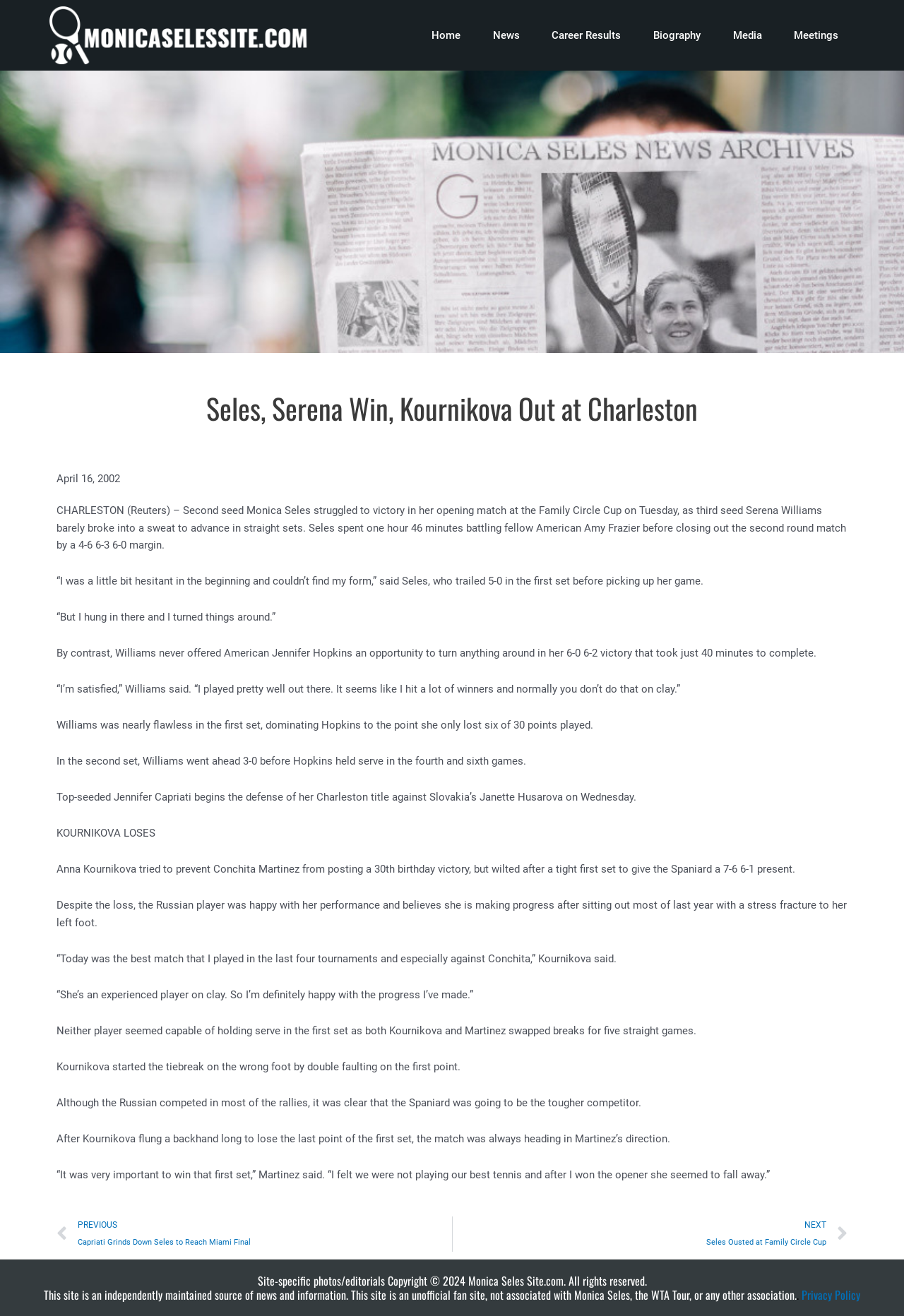Determine the bounding box coordinates (top-left x, top-left y, bottom-right x, bottom-right y) of the UI element described in the following text: Privacy Policy

[0.887, 0.977, 0.952, 0.99]